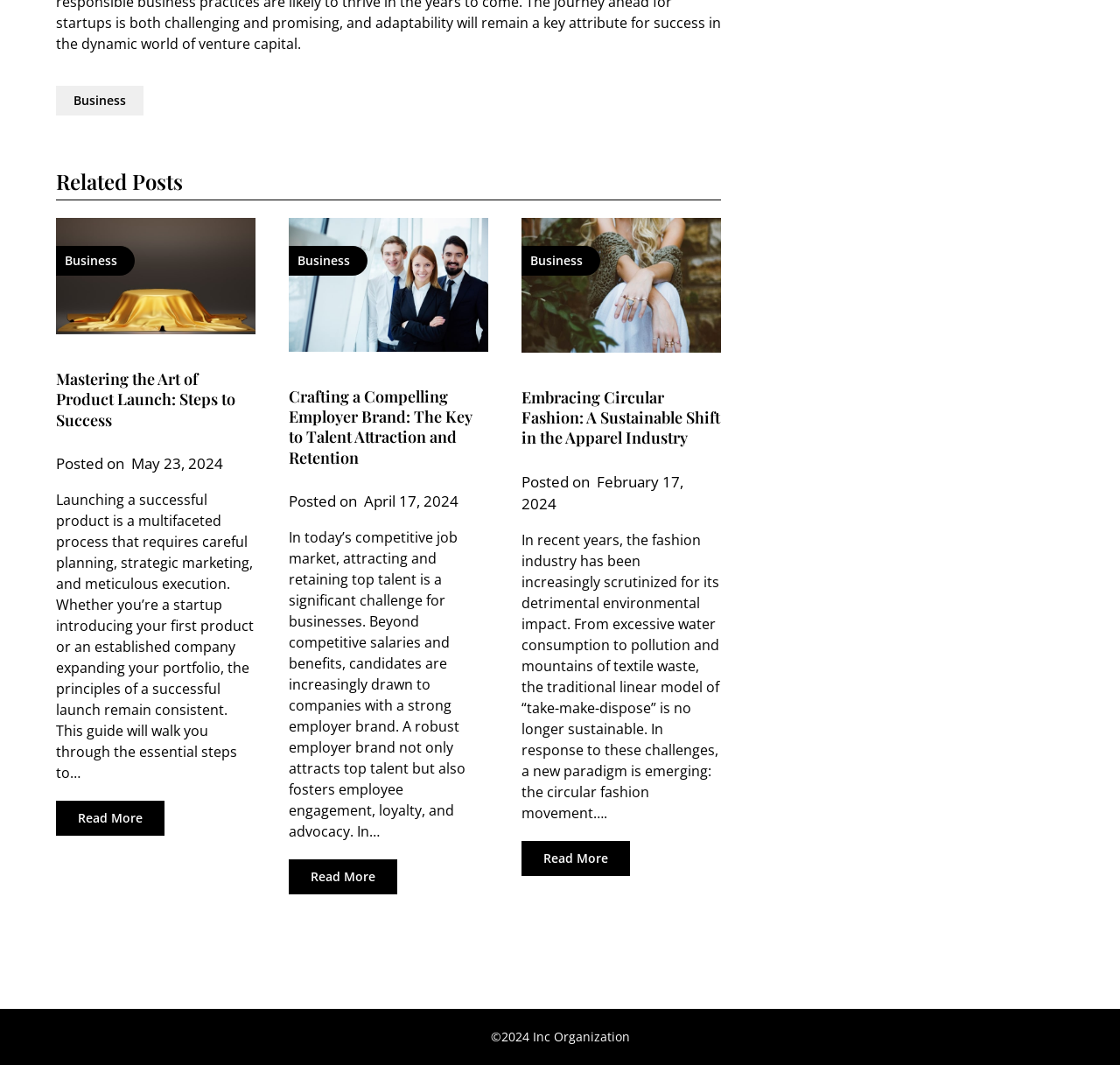Please identify the bounding box coordinates of the clickable region that I should interact with to perform the following instruction: "Read more about 'Mastering the Art of Product Launch: Steps to Success'". The coordinates should be expressed as four float numbers between 0 and 1, i.e., [left, top, right, bottom].

[0.05, 0.752, 0.147, 0.784]